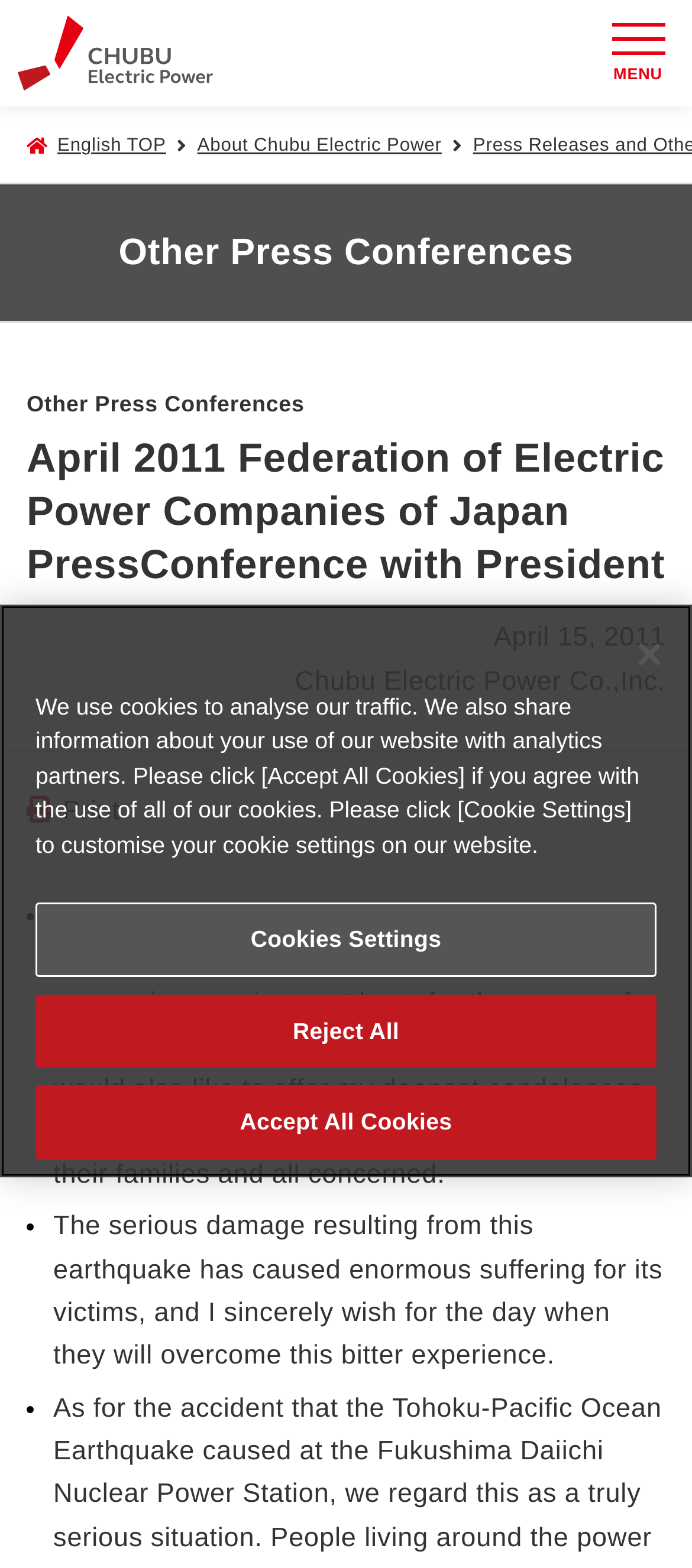Locate the bounding box coordinates of the clickable area needed to fulfill the instruction: "View about Chubu Electric Power".

[0.285, 0.087, 0.638, 0.1]